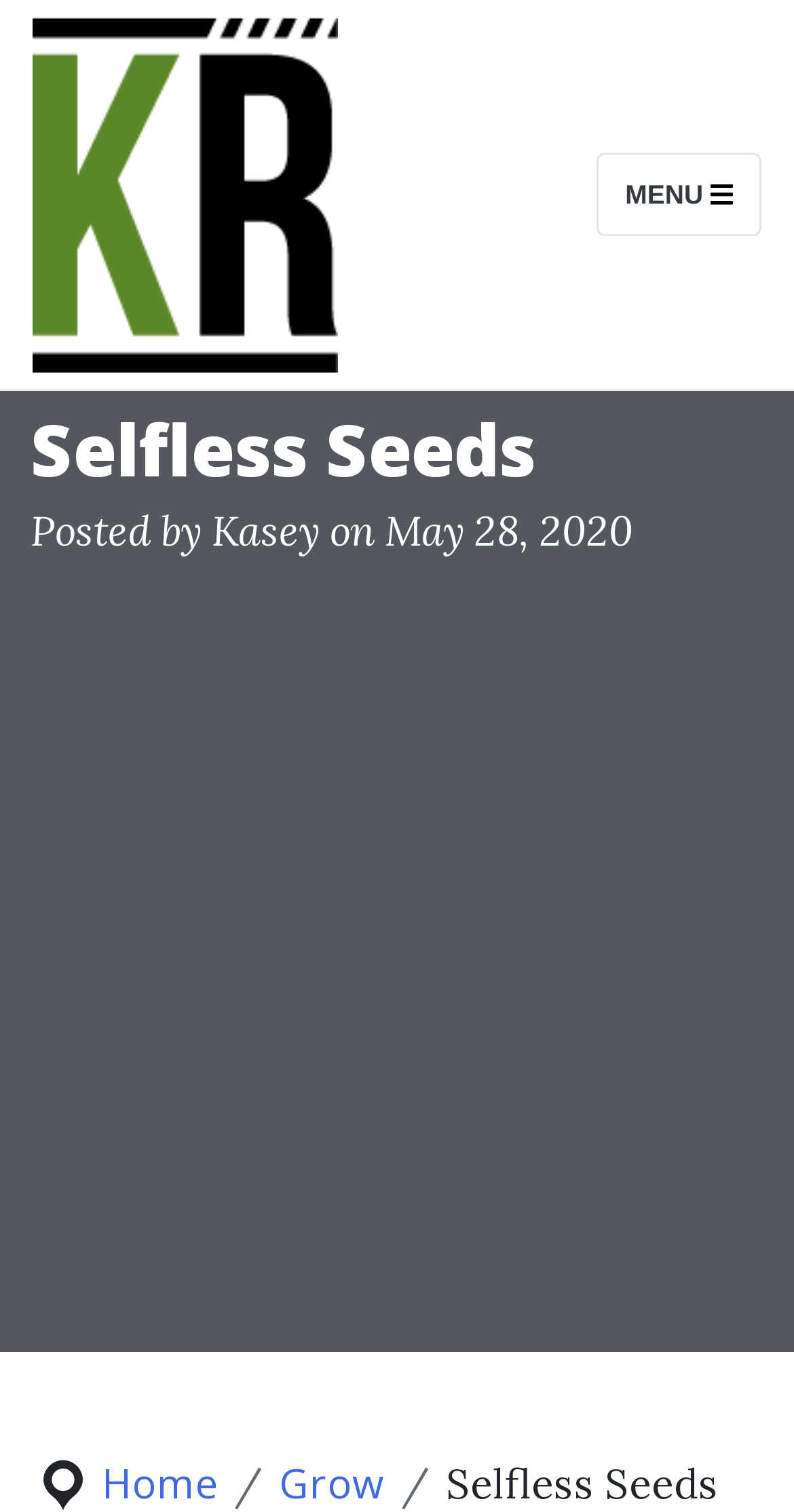Provide a short, one-word or phrase answer to the question below:
What are the main sections of the webpage?

Home, Grow, Selfless Seeds